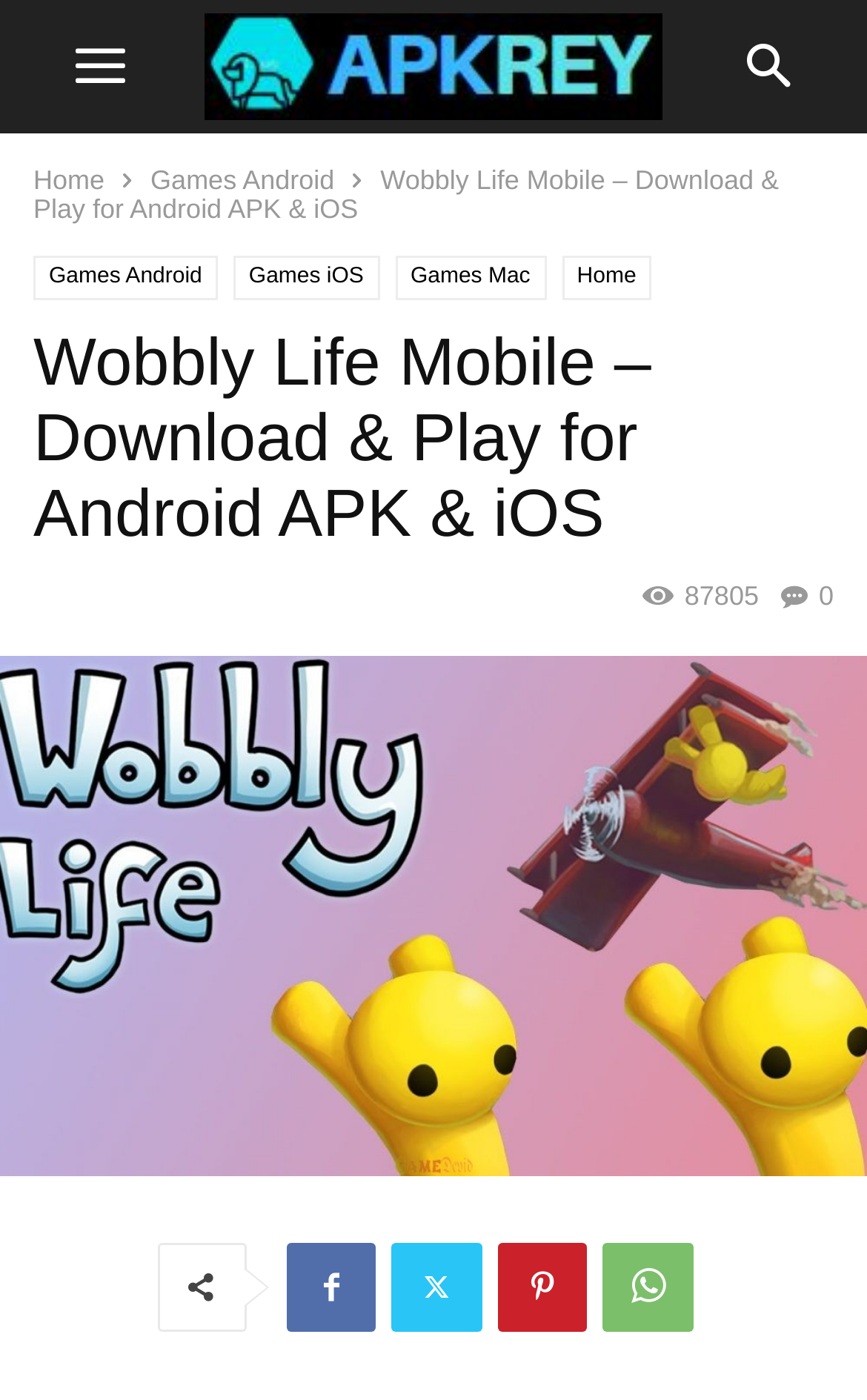Give a short answer using one word or phrase for the question:
How many platforms can Wobbly Life Mobile be played on?

3